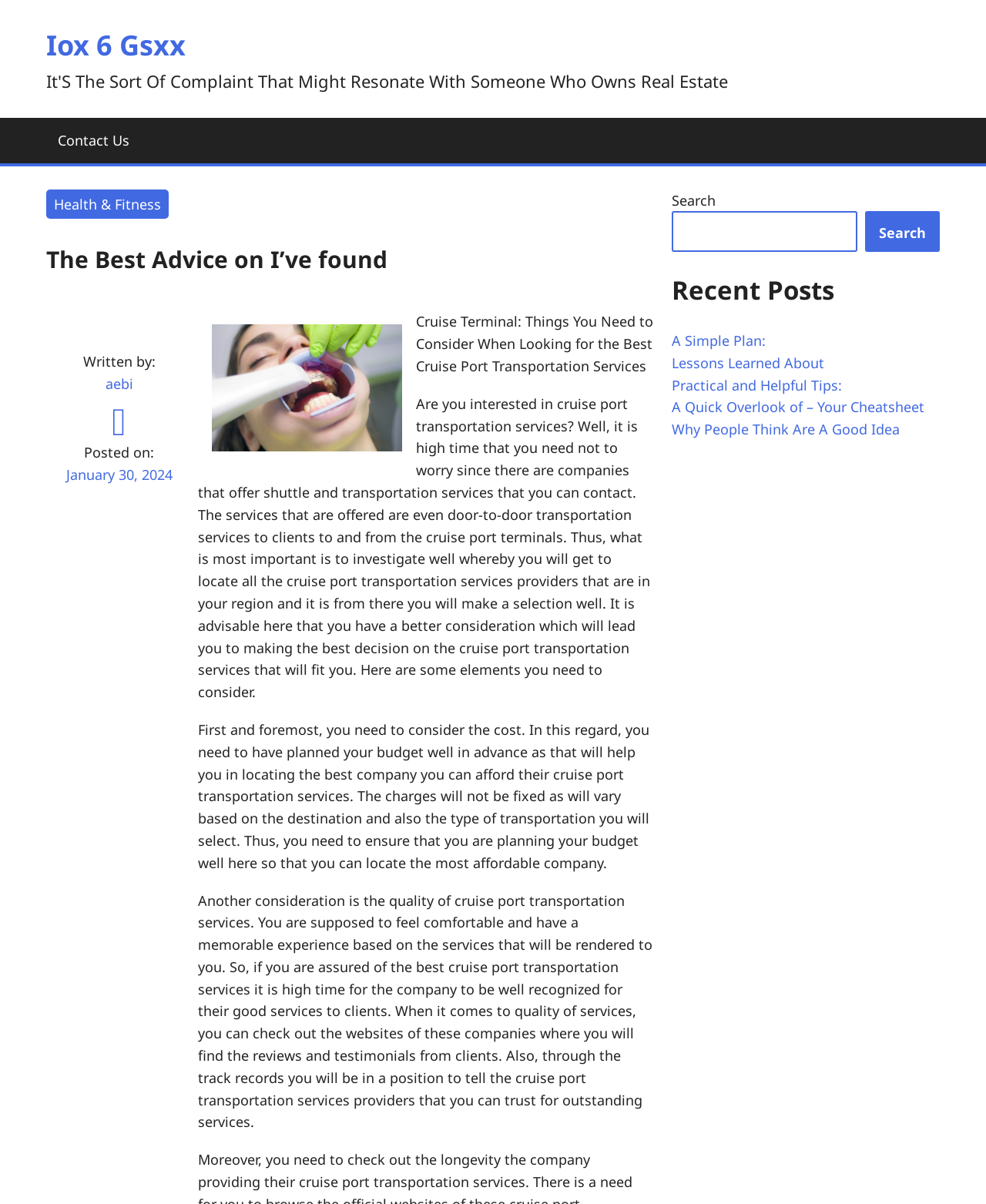Please identify the bounding box coordinates of the element's region that I should click in order to complete the following instruction: "Search for something". The bounding box coordinates consist of four float numbers between 0 and 1, i.e., [left, top, right, bottom].

[0.681, 0.176, 0.87, 0.209]